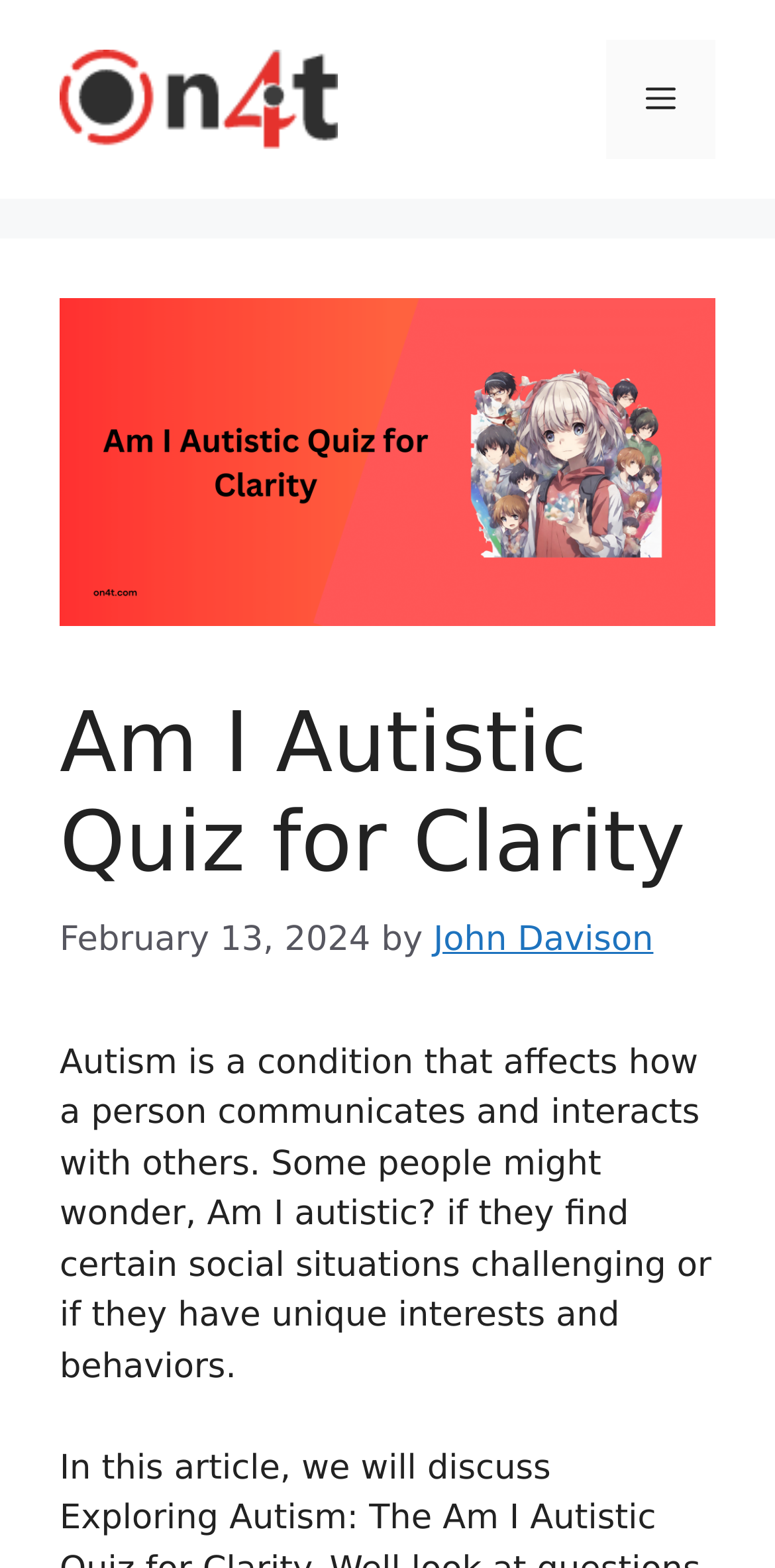Please identify the primary heading on the webpage and return its text.

Am I Autistic Quiz for Clarity